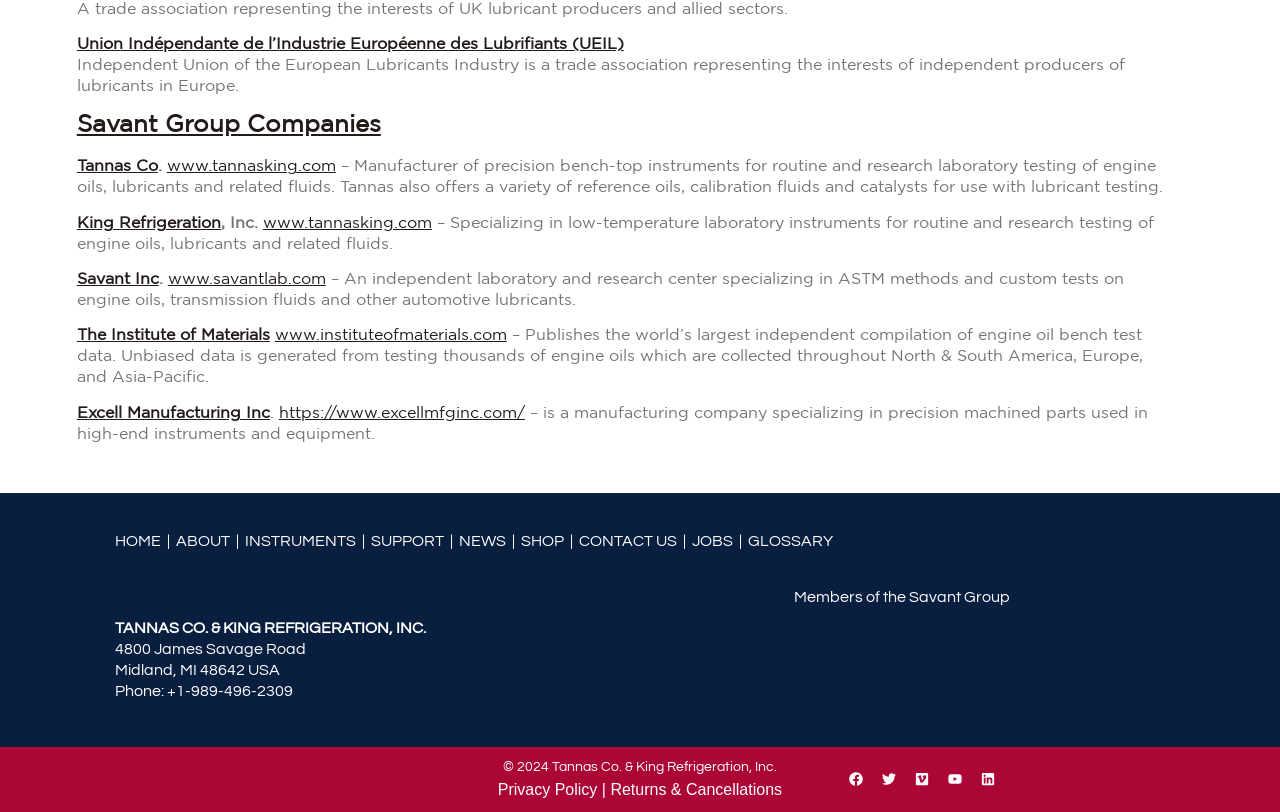Identify the bounding box coordinates for the element you need to click to achieve the following task: "Contact US". The coordinates must be four float values ranging from 0 to 1, formatted as [left, top, right, bottom].

[0.452, 0.657, 0.529, 0.677]